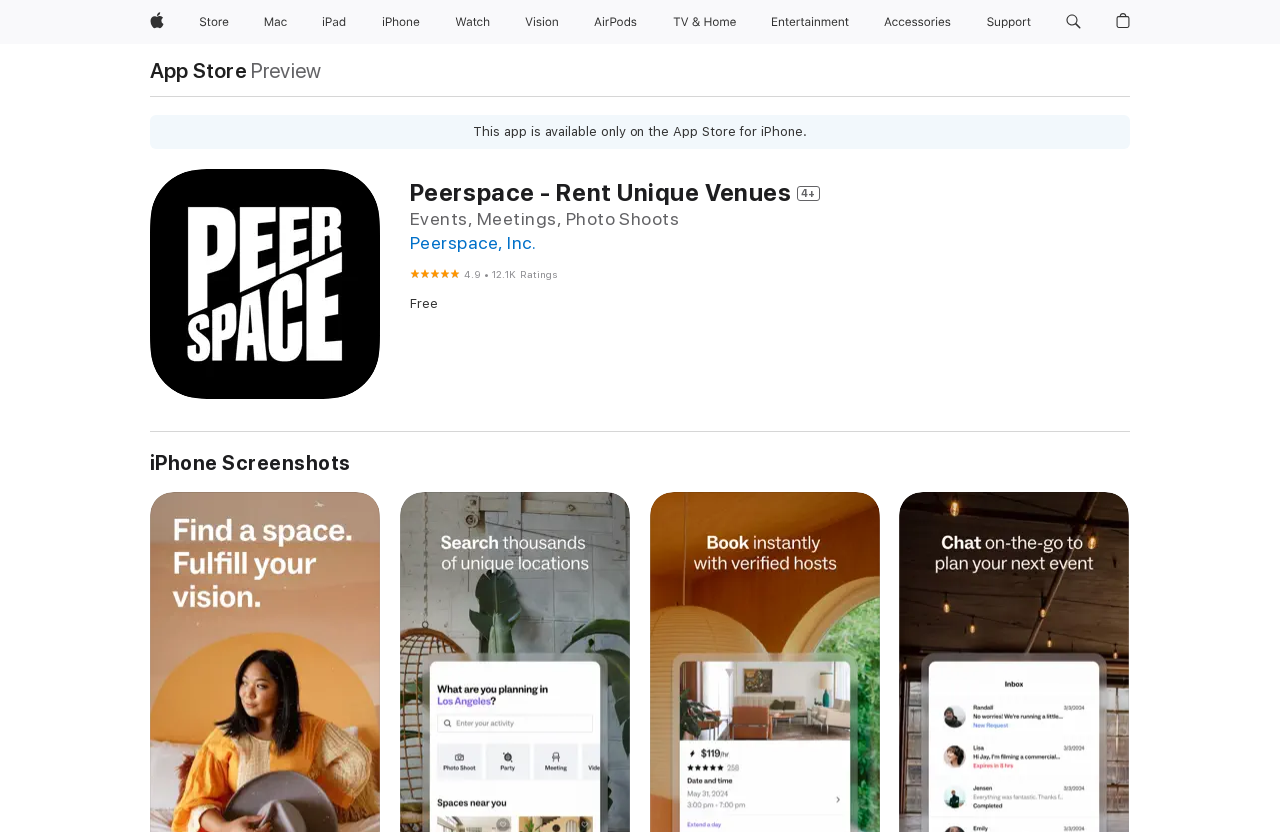Locate the bounding box coordinates of the element I should click to achieve the following instruction: "Click Apple".

[0.111, 0.0, 0.134, 0.053]